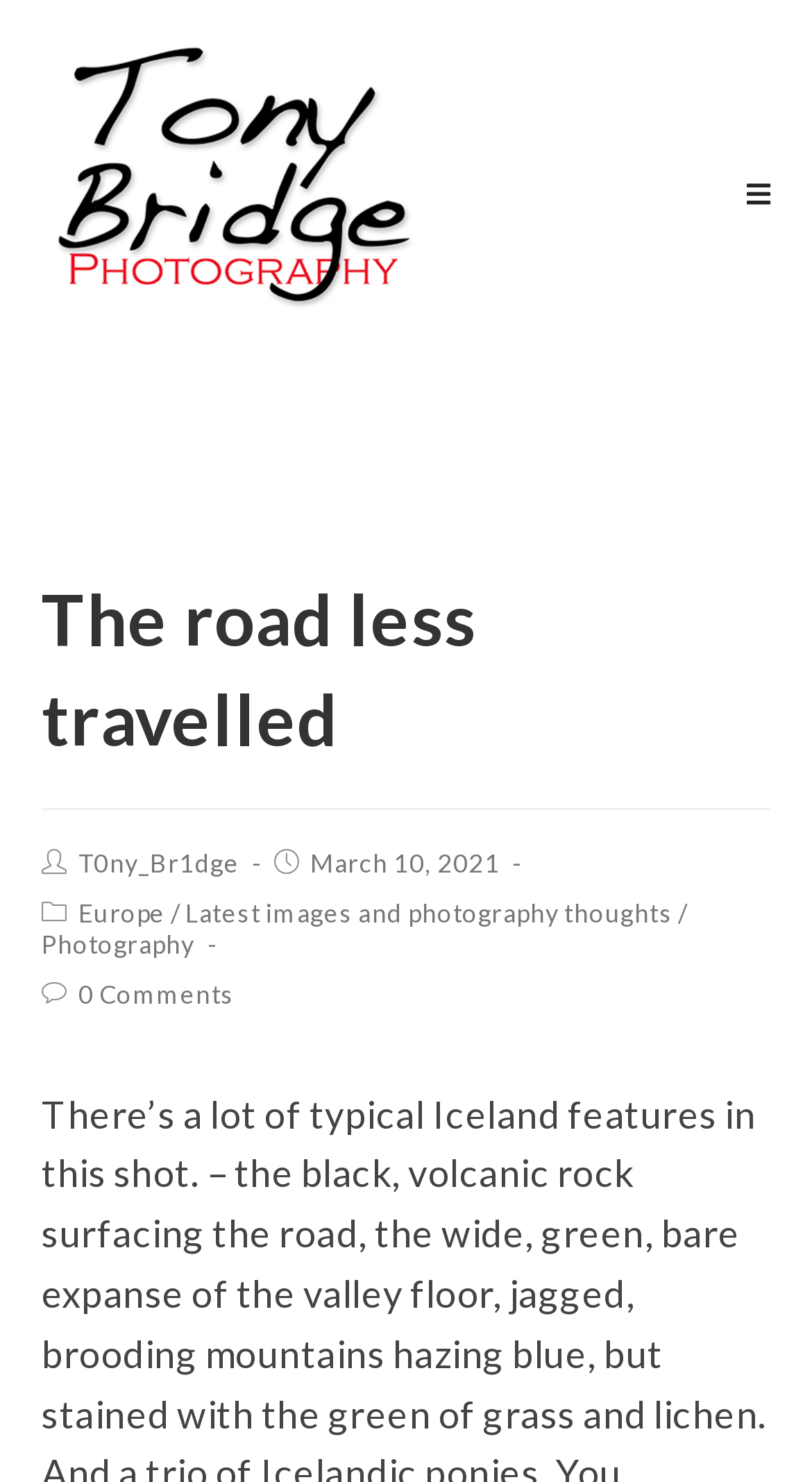Find and provide the bounding box coordinates for the UI element described with: "Europe".

[0.096, 0.605, 0.204, 0.626]